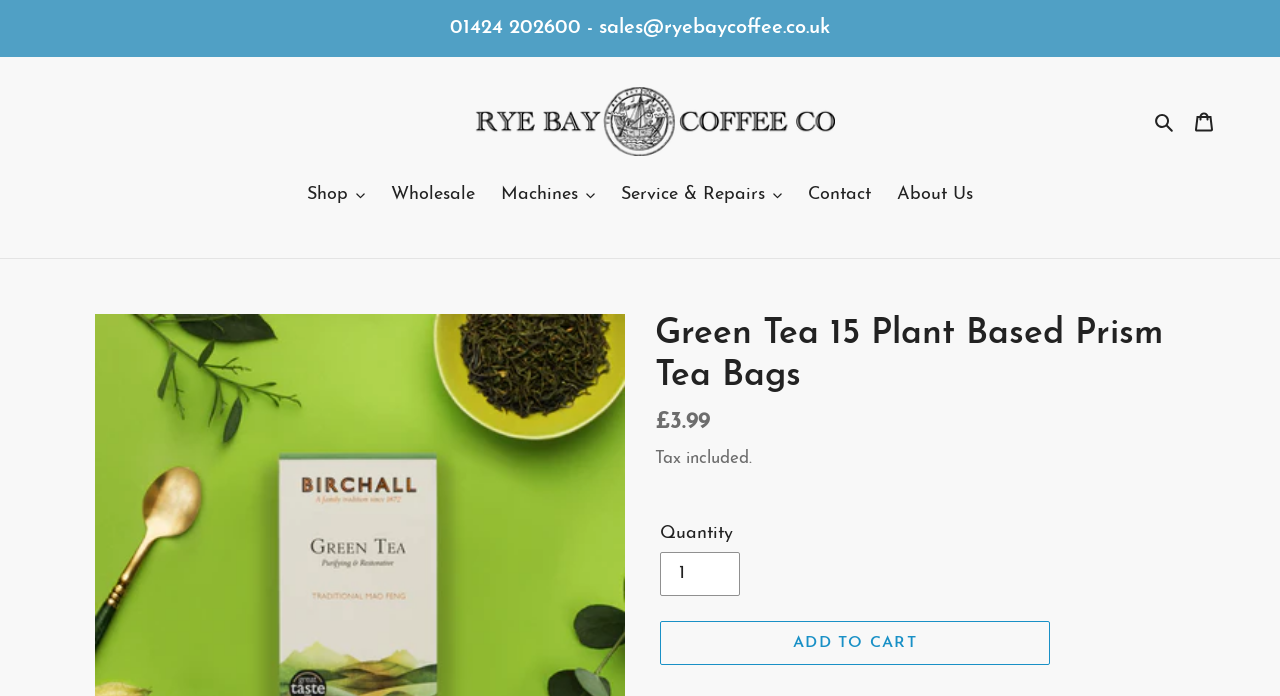Determine the coordinates of the bounding box for the clickable area needed to execute this instruction: "View the cart".

[0.924, 0.141, 0.957, 0.208]